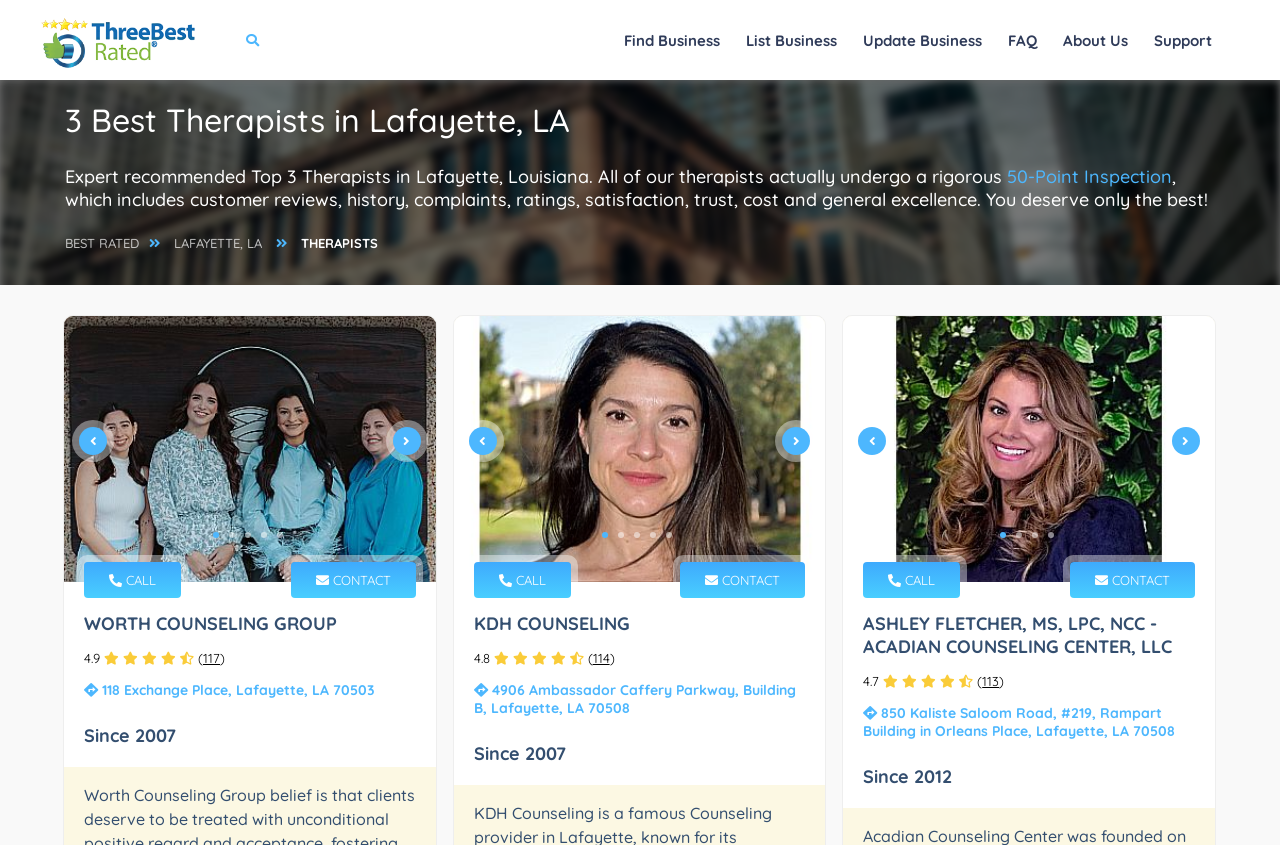What is the rating of Worth Counseling Group?
Give a thorough and detailed response to the question.

I found the rating of Worth Counseling Group by looking at the static text '4.9' located near the Worth Counseling Group heading.